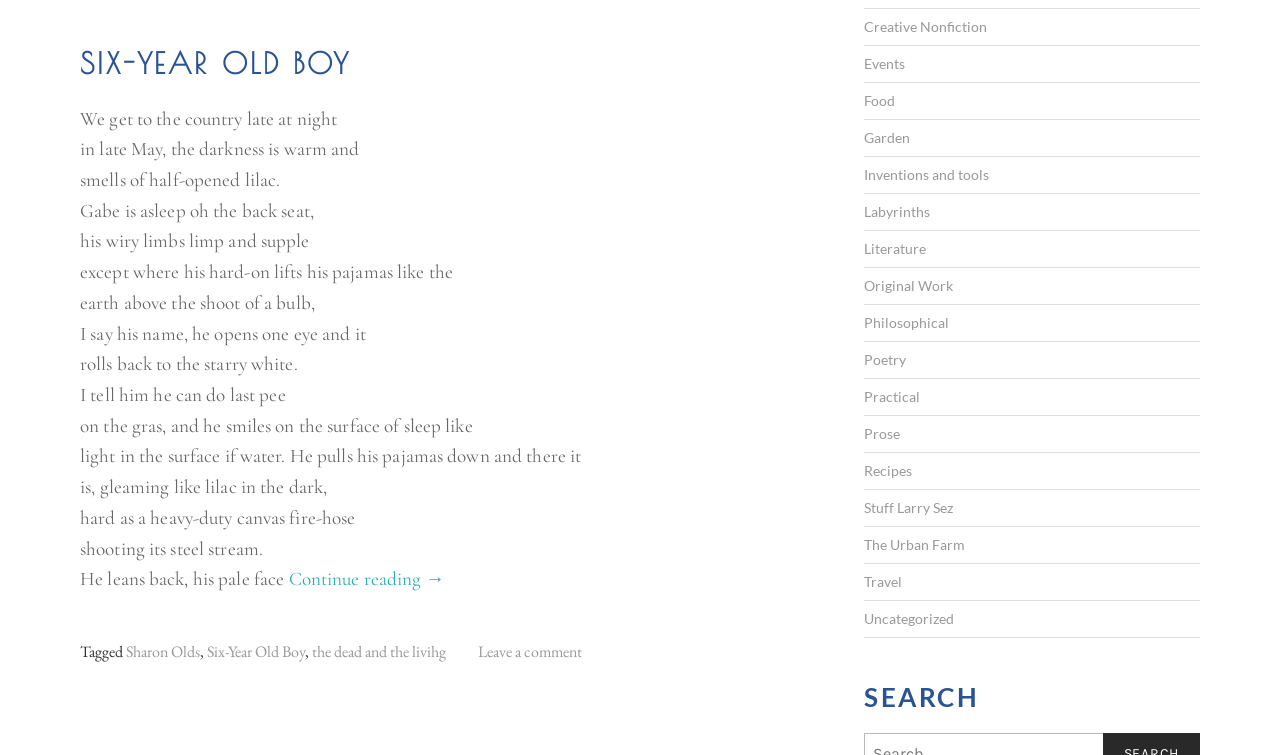Use the details in the image to answer the question thoroughly: 
What type of content does the website primarily feature?

The website appears to feature a variety of literary works, including poetry and prose. The presence of categories such as 'Literature', 'Poetry', and 'Original Work' suggests that the website is focused on showcasing creative writing and literary pieces.